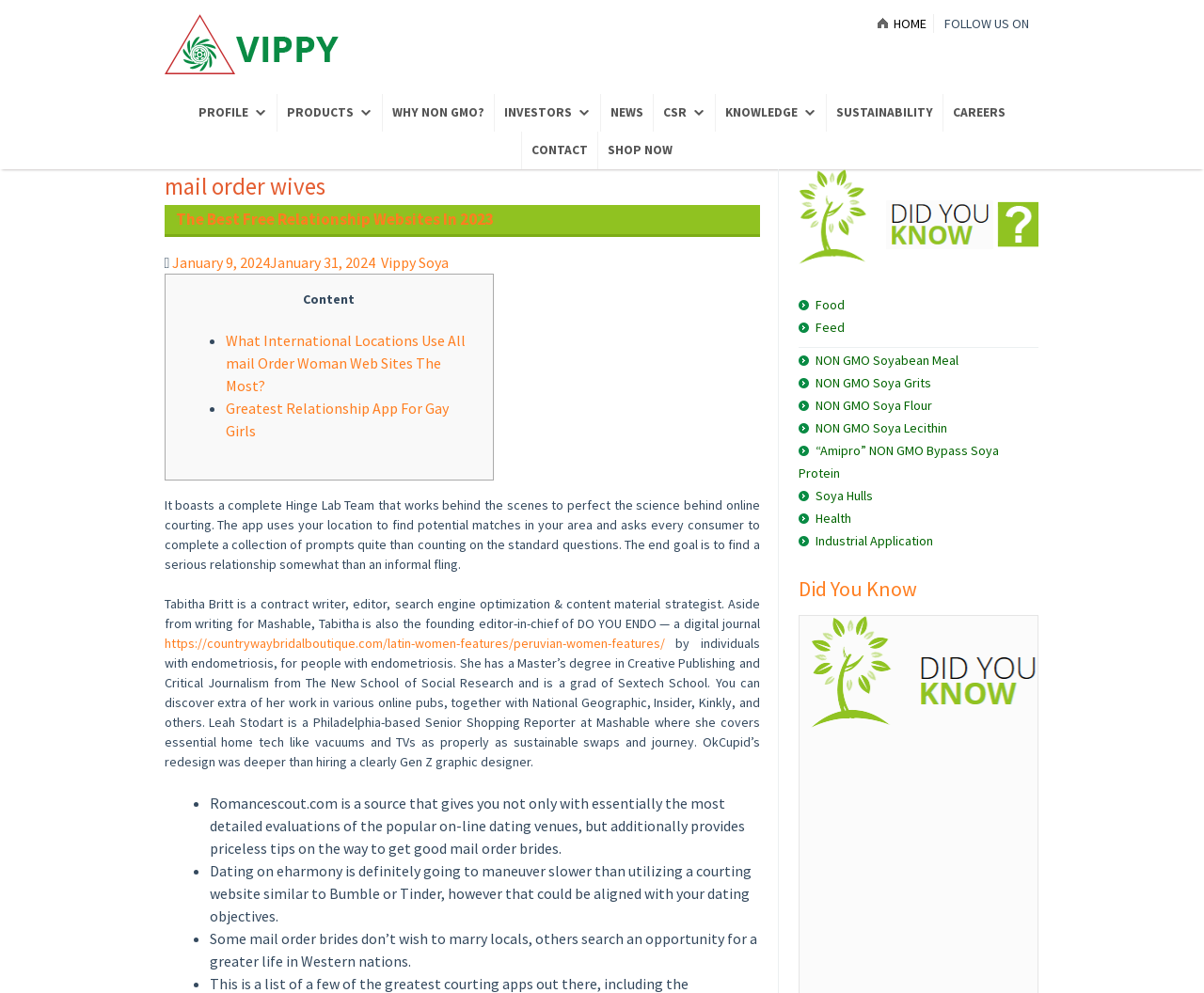What type of products are listed on this webpage?
Please respond to the question with a detailed and informative answer.

By examining the links and texts on the webpage, it can be seen that there are various links related to NON GMO Soyabean products, such as NON GMO Soyabean Meal, NON GMO Soya Grits, and others, indicating that this webpage lists NON GMO Soyabean products.